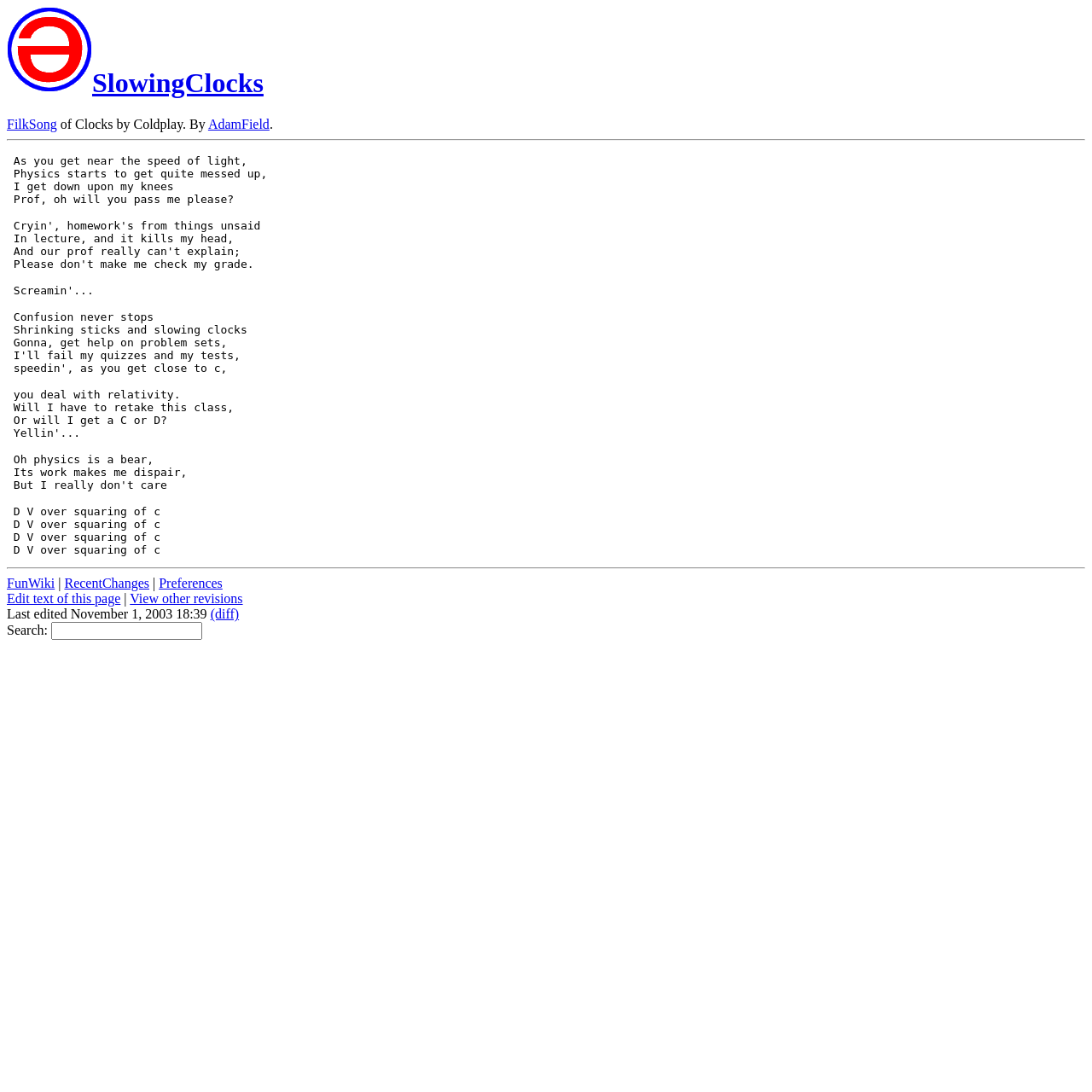What is the date of the last edit?
Please use the image to provide a one-word or short phrase answer.

November 1, 2003